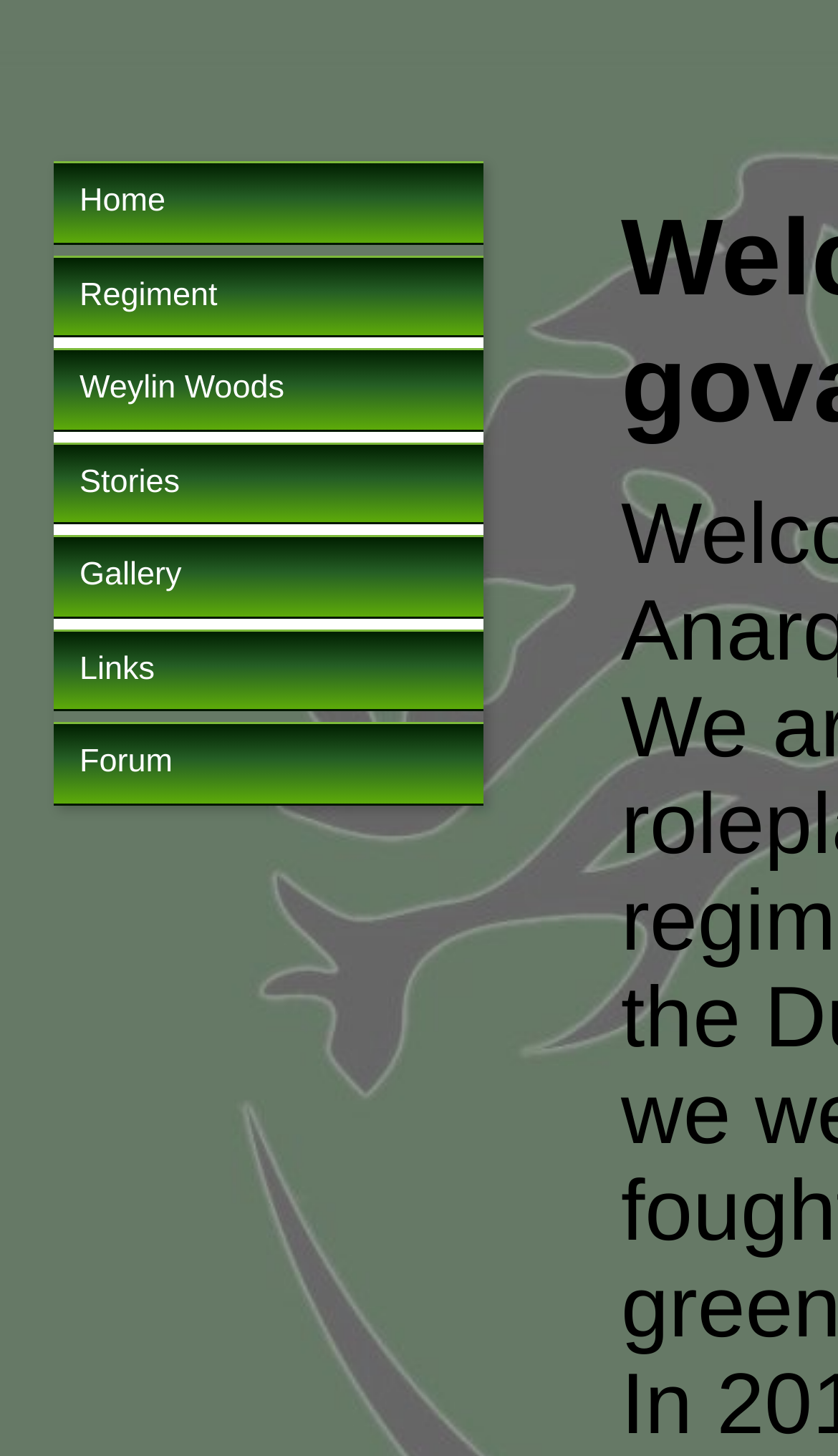Can you identify the bounding box coordinates of the clickable region needed to carry out this instruction: 'read Rauron's Story 1'? The coordinates should be four float numbers within the range of 0 to 1, stated as [left, top, right, bottom].

[0.115, 0.413, 0.628, 0.457]